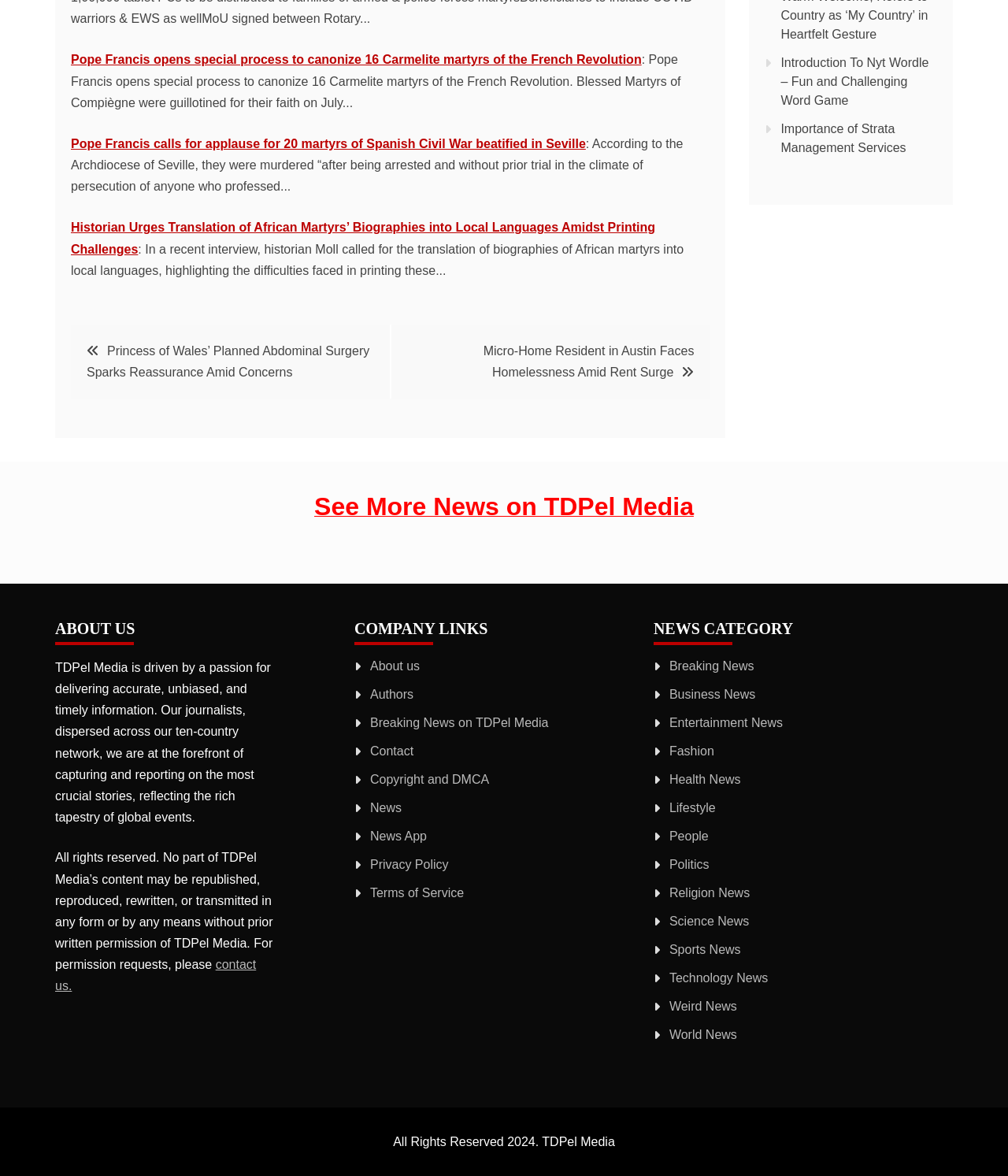Extract the bounding box coordinates for the HTML element that matches this description: "News". The coordinates should be four float numbers between 0 and 1, i.e., [left, top, right, bottom].

[0.367, 0.681, 0.398, 0.692]